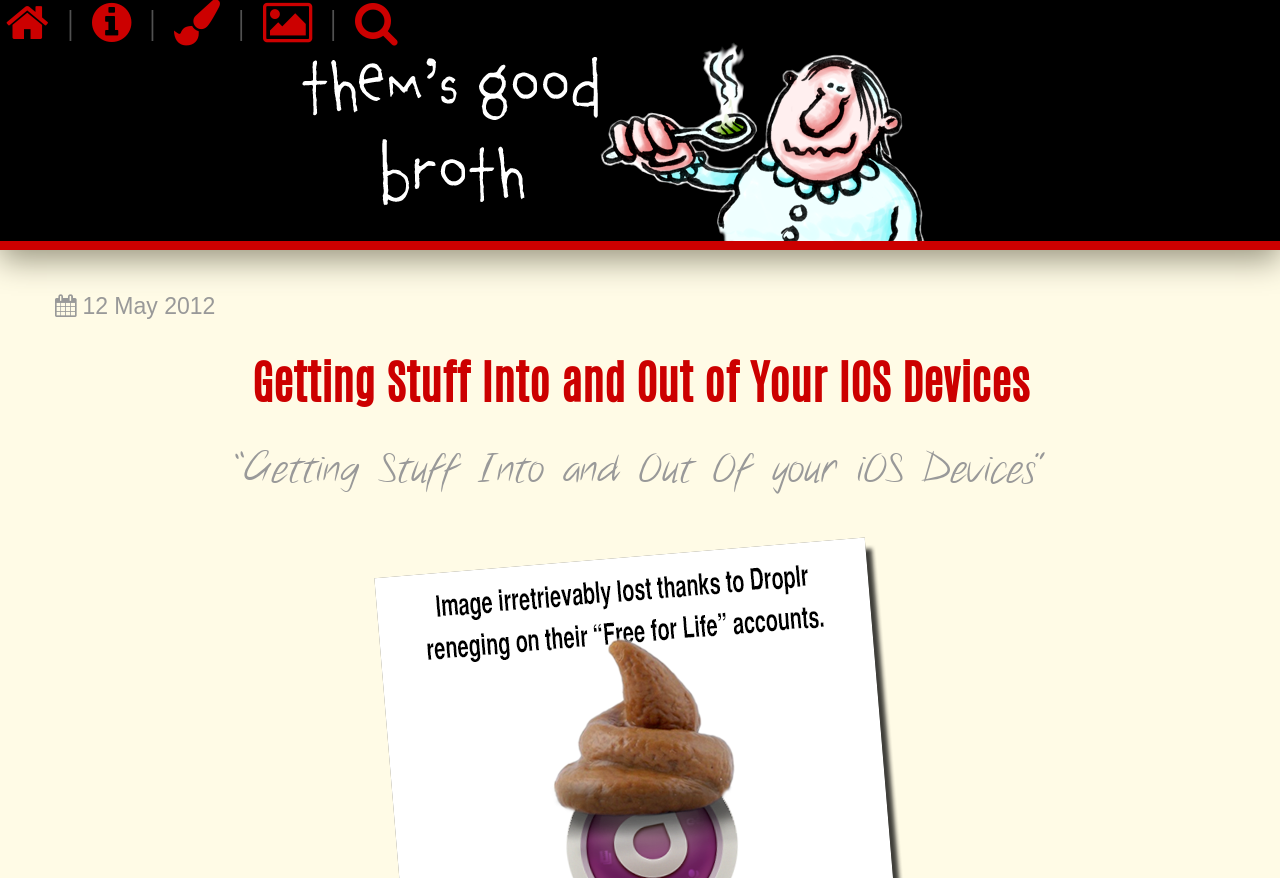What is the date of the article?
Using the information presented in the image, please offer a detailed response to the question.

The date of the article is located below the logo, and it is written in the format 'day month year'.